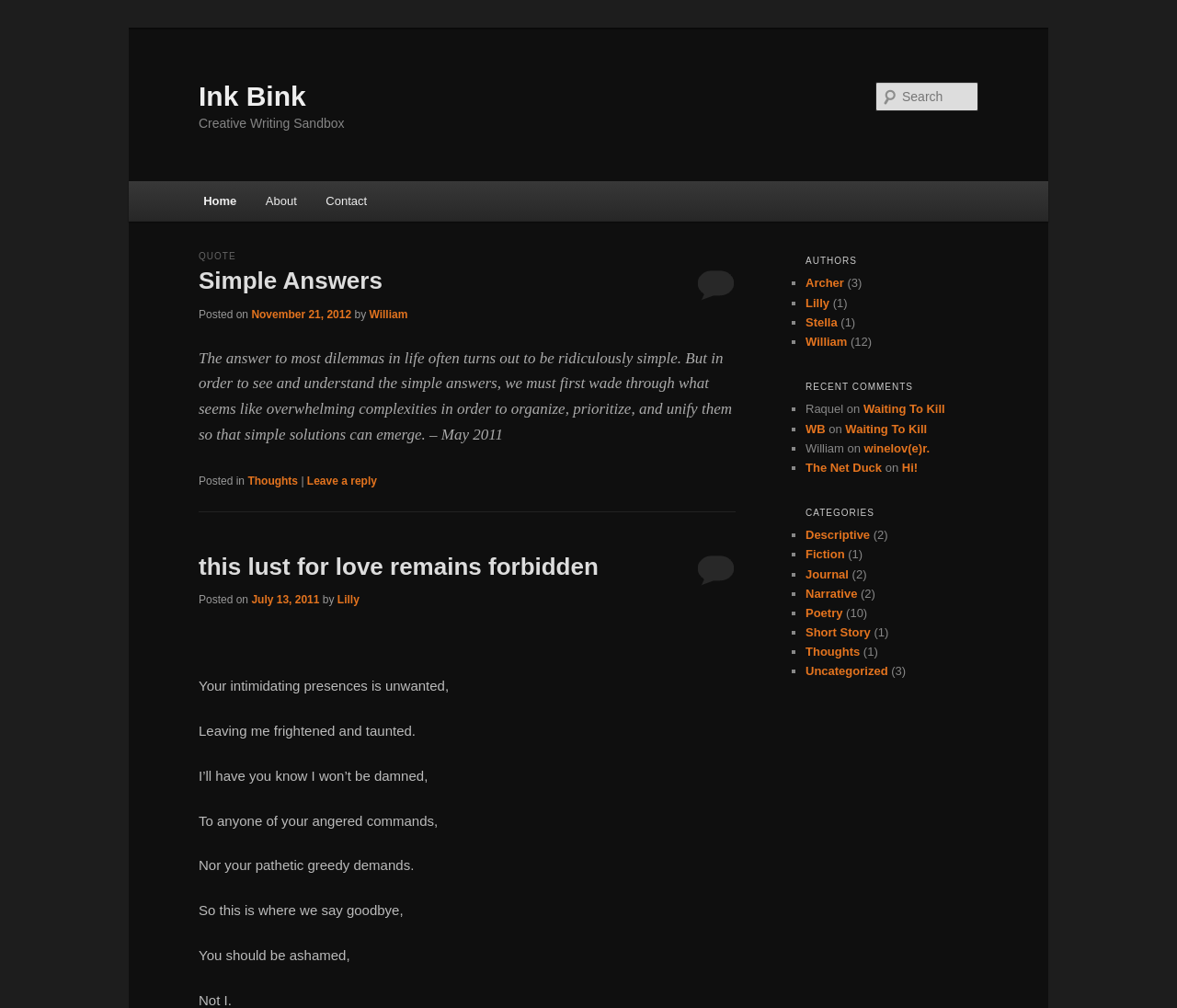Is there a comment section on the webpage?
Based on the content of the image, thoroughly explain and answer the question.

I found a section with the heading 'RECENT COMMENTS' and a list of comments with corresponding usernames and links, indicating the presence of a comment section on the webpage.